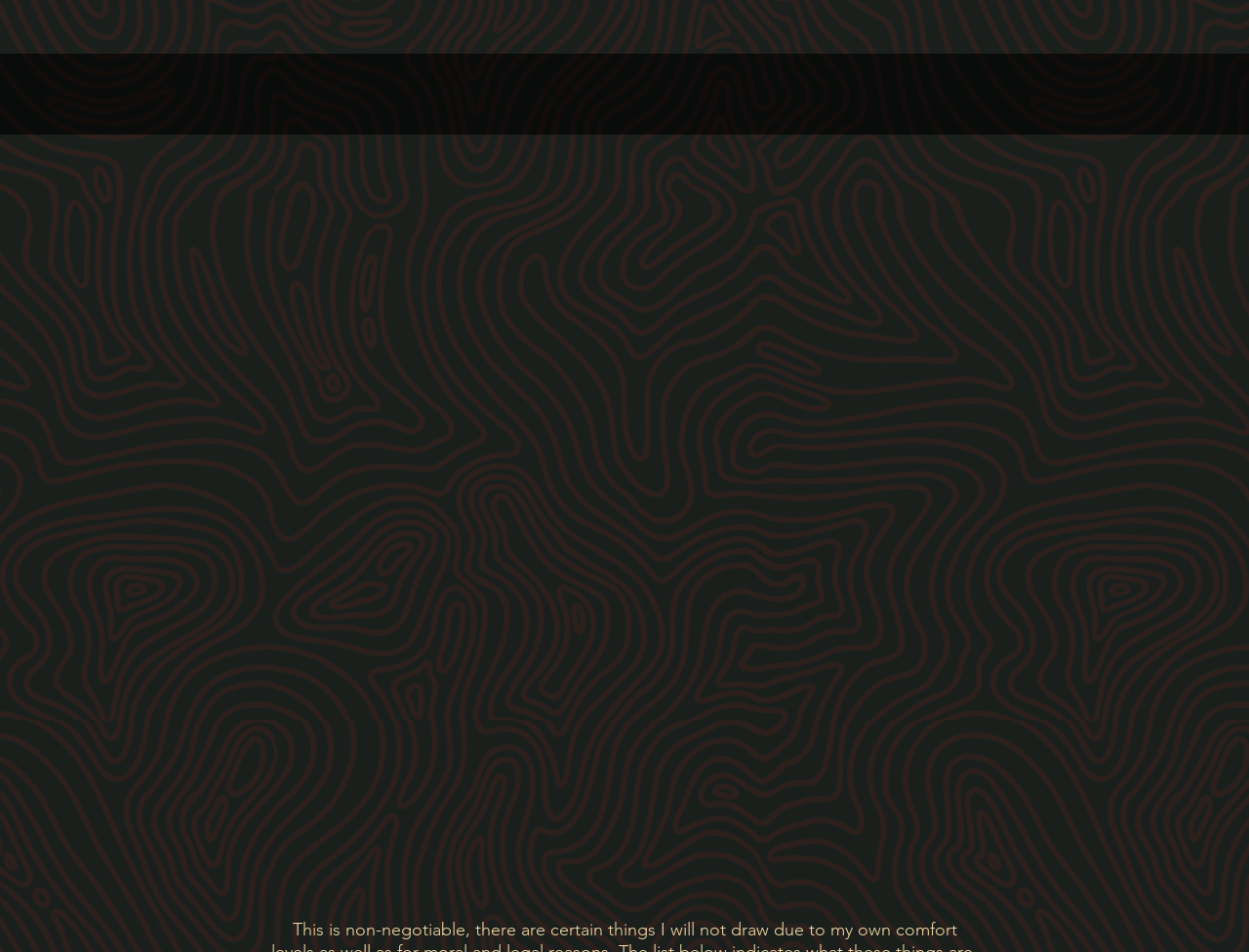Determine the bounding box coordinates of the area to click in order to meet this instruction: "Click on COMMISSIONS".

[0.282, 0.164, 0.717, 0.252]